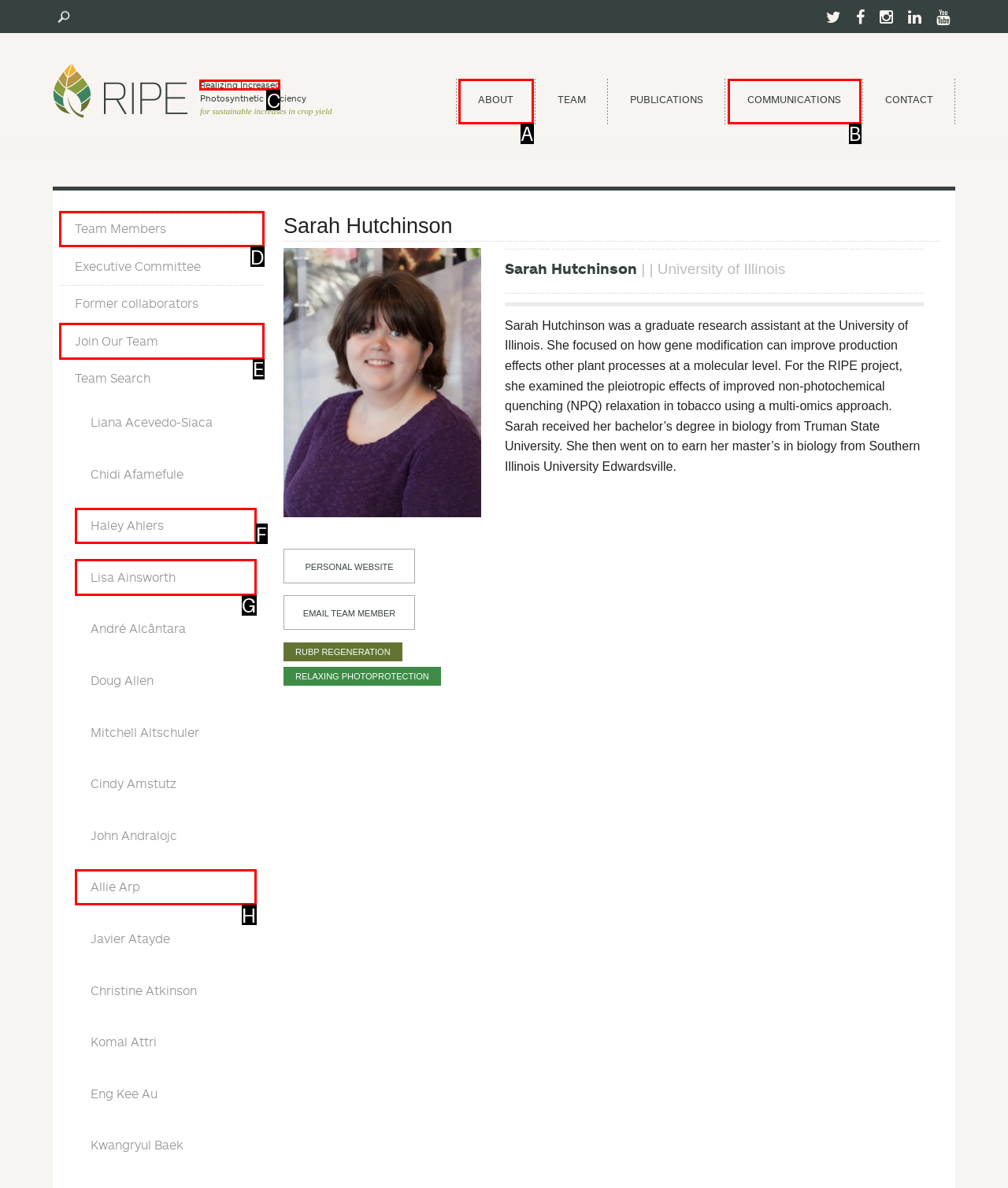Determine the letter of the element you should click to carry out the task: Learn about the RIPE project
Answer with the letter from the given choices.

C